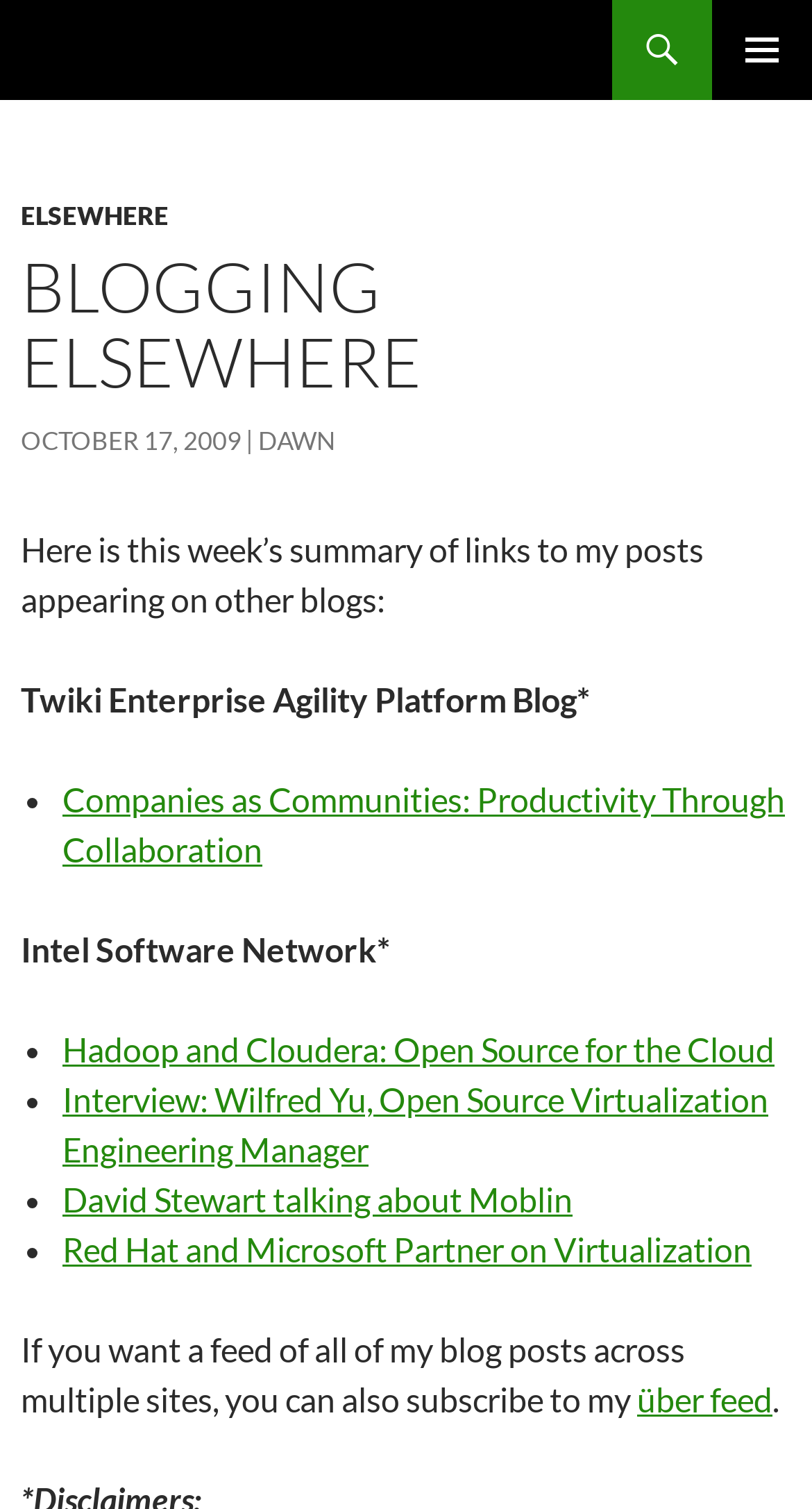Find the bounding box coordinates of the element you need to click on to perform this action: 'View the 'Companies as Communities: Productivity Through Collaboration' post'. The coordinates should be represented by four float values between 0 and 1, in the format [left, top, right, bottom].

[0.077, 0.516, 0.967, 0.576]